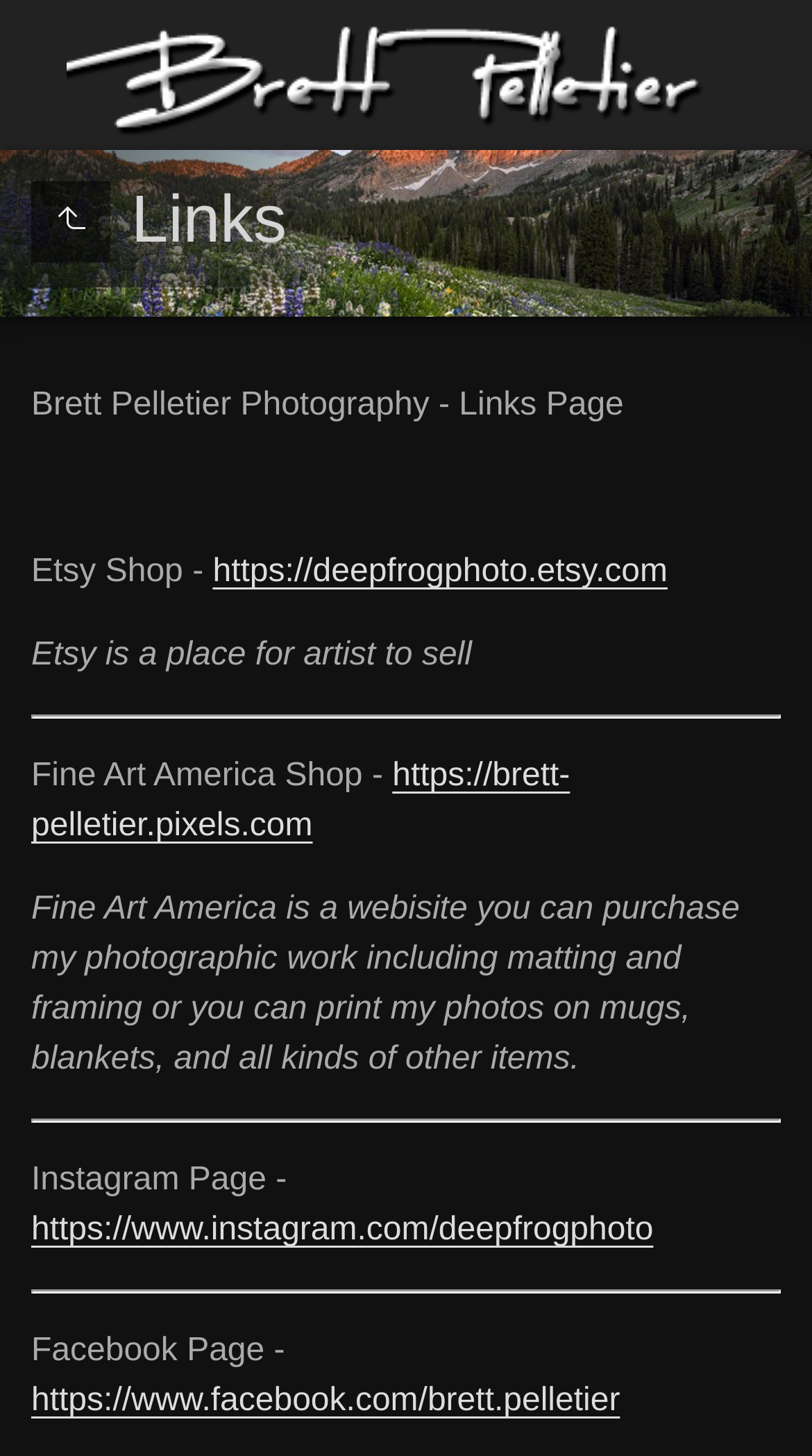Use the information in the screenshot to answer the question comprehensively: What is the photographer's name?

The photographer's name is mentioned in the static text 'Brett Pelletier Photography - Links Page' which is located at the top of the webpage.